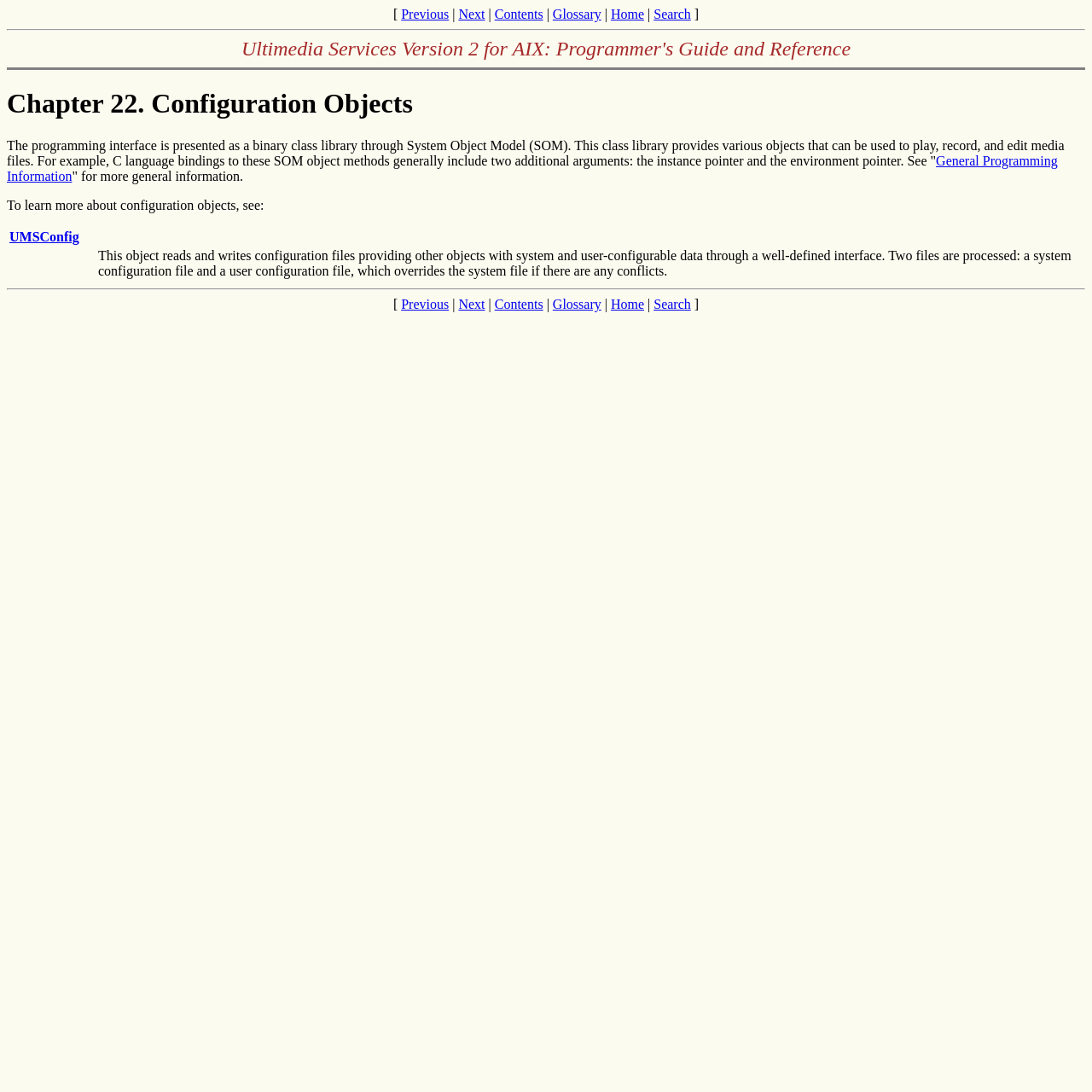Summarize the contents and layout of the webpage in detail.

This webpage is about Chapter 22 of a documentation, specifically focusing on Configuration Objects. At the top, there is a navigation bar with links to "Previous", "Next", "Contents", "Glossary", "Home", and "Search" pages, separated by vertical lines. 

Below the navigation bar, there is a horizontal separator line. The main title "Chapter 22. Configuration Objects" is displayed prominently. 

The content of the chapter starts with a brief introduction to the programming interface, which is presented as a binary class library through System Object Model (SOM). This library provides various objects for playing, recording, and editing media files. 

There is a link to "General Programming Information" for more general information on the topic. 

Further down, there is a table with two rows. The first row contains a link to "UMSConfig", which is a configuration object that reads and writes configuration files, providing other objects with system and user-configurable data. The second row describes the functionality of this object in more detail. 

At the bottom of the page, there is another navigation bar identical to the one at the top, with links to "Previous", "Next", "Contents", "Glossary", "Home", and "Search" pages, separated by vertical lines.